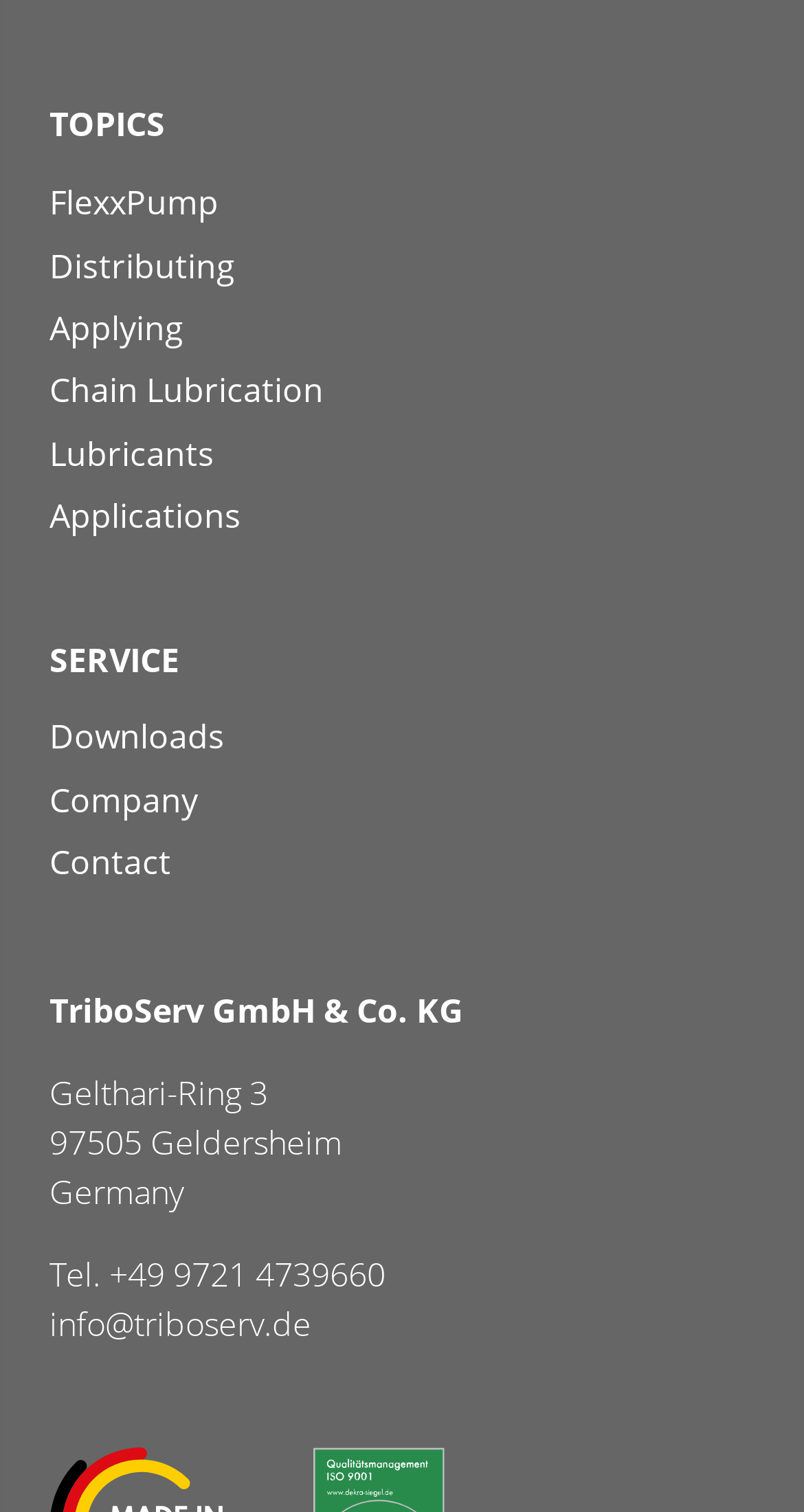Identify the bounding box coordinates of the clickable region required to complete the instruction: "Contact TriboServ GmbH & Co. KG". The coordinates should be given as four float numbers within the range of 0 and 1, i.e., [left, top, right, bottom].

[0.062, 0.555, 0.213, 0.585]